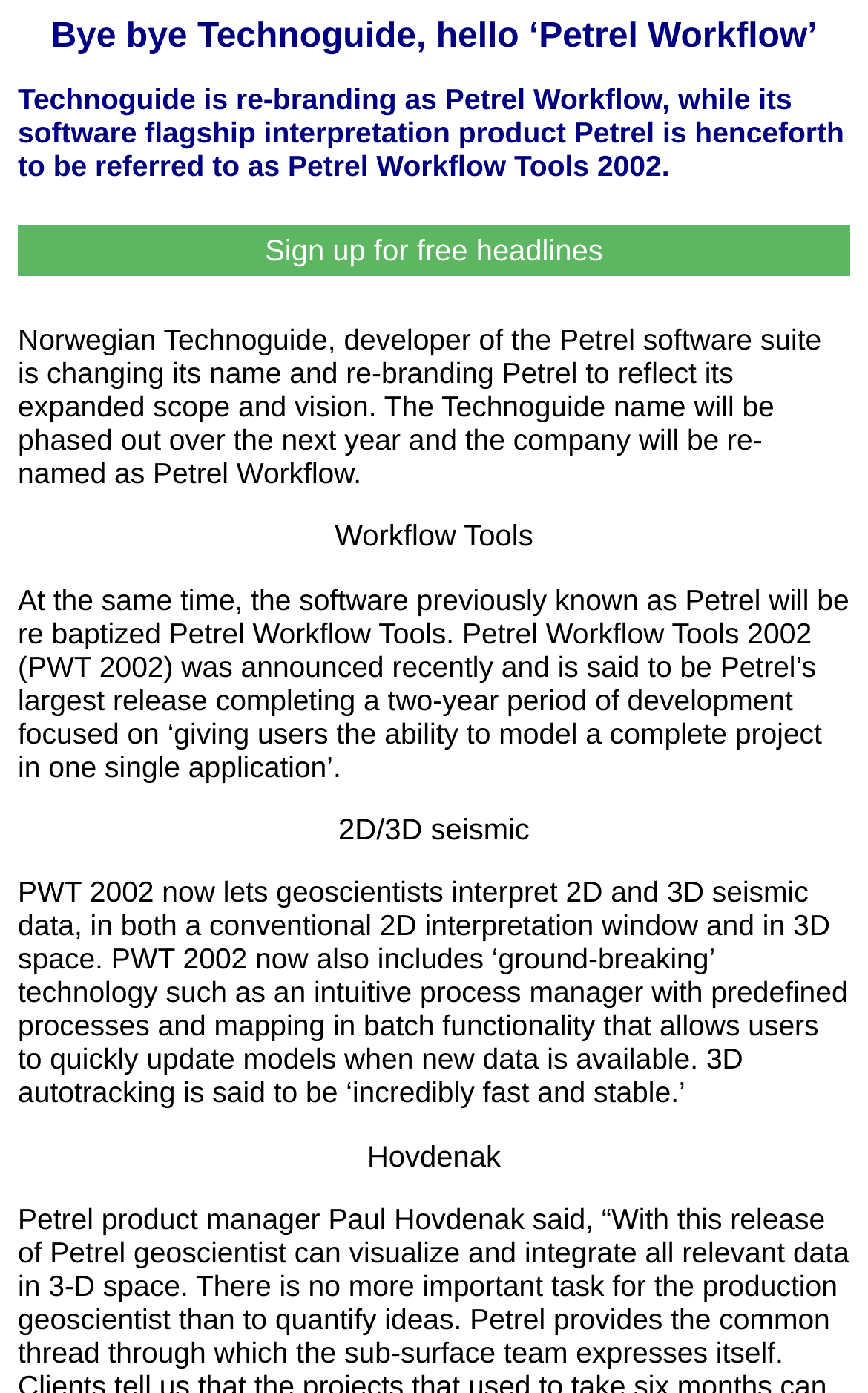Give a detailed account of the webpage's layout and content.

The webpage appears to be an article or news page, with a main heading "Bye bye Technoguide, hello ‘Petrel Workflow’" at the top, taking up most of the width. Below this heading, there is a subheading that provides more context about the rebranding of Technoguide to Petrel Workflow.

On the top-right side, there is a button labeled "Sign up for free headlines". Below the subheading, there are four paragraphs of text that provide more information about the rebranding, the new name of the software, and its features. The text is arranged in a single column, taking up most of the width of the page.

The first paragraph explains the reason behind the name change, while the second paragraph provides more details about the new name of the software, Petrel Workflow Tools 2002. The third paragraph is shorter, with a heading "2D/3D seismic" and is positioned slightly to the right of the other paragraphs. The fourth paragraph is the longest, describing the features of Petrel Workflow Tools 2002, including its ability to interpret 2D and 3D seismic data, and its process manager and autotracking capabilities.

At the bottom of the page, there is a single line of text "Hovdenak", which appears to be a name or a reference, positioned slightly to the right of the other text. Overall, the webpage has a simple layout, with a focus on providing information about the rebranding and the new software.